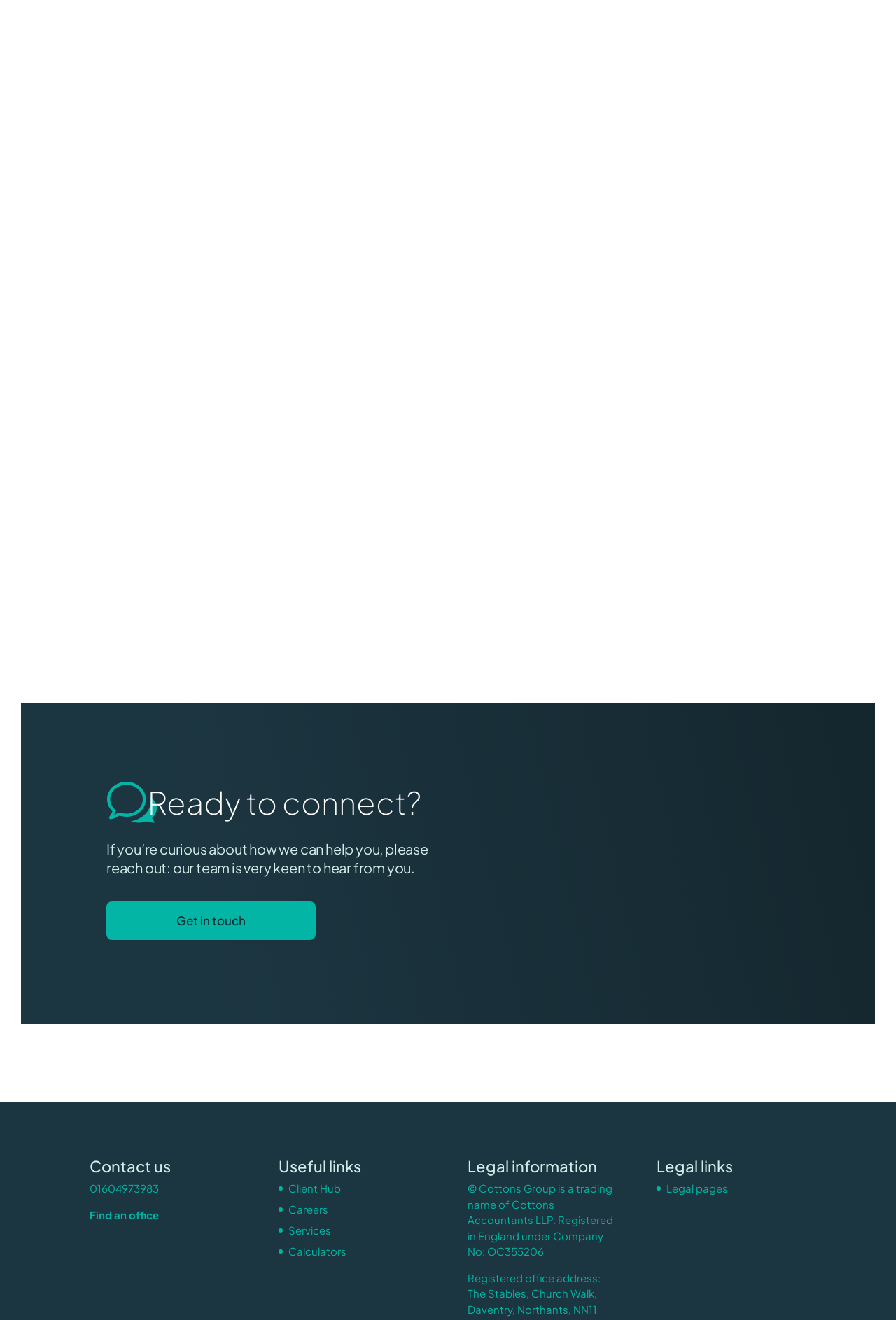Determine the bounding box coordinates for the area that should be clicked to carry out the following instruction: "Contact us".

[0.1, 0.895, 0.177, 0.905]